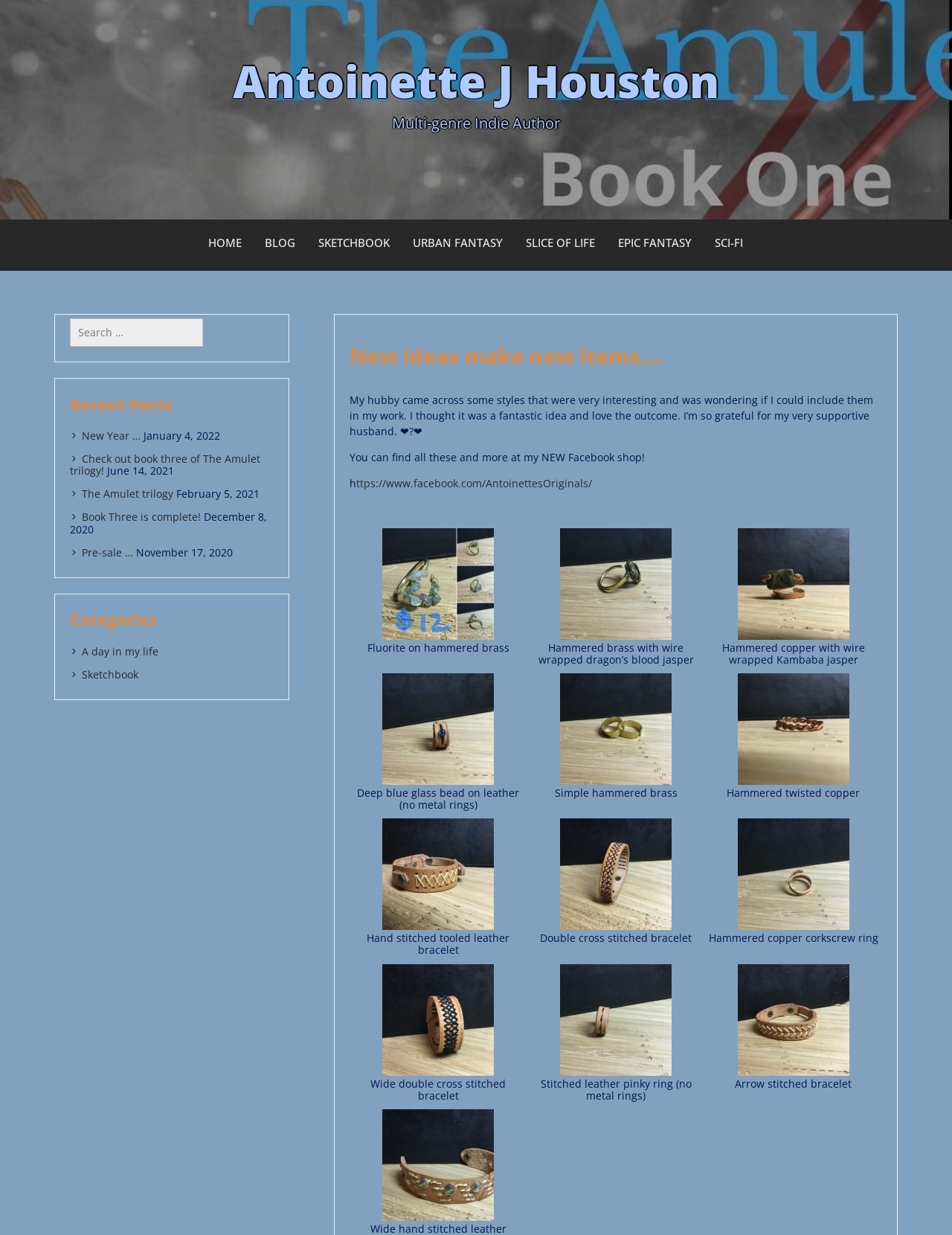Please find and provide the title of the webpage.

New ideas make new items….